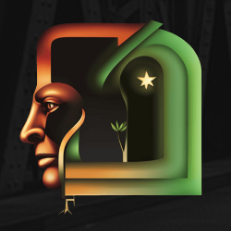What is the purpose of the 'Daoox' platform?
Look at the image and respond with a one-word or short-phrase answer.

Delivering news and insights